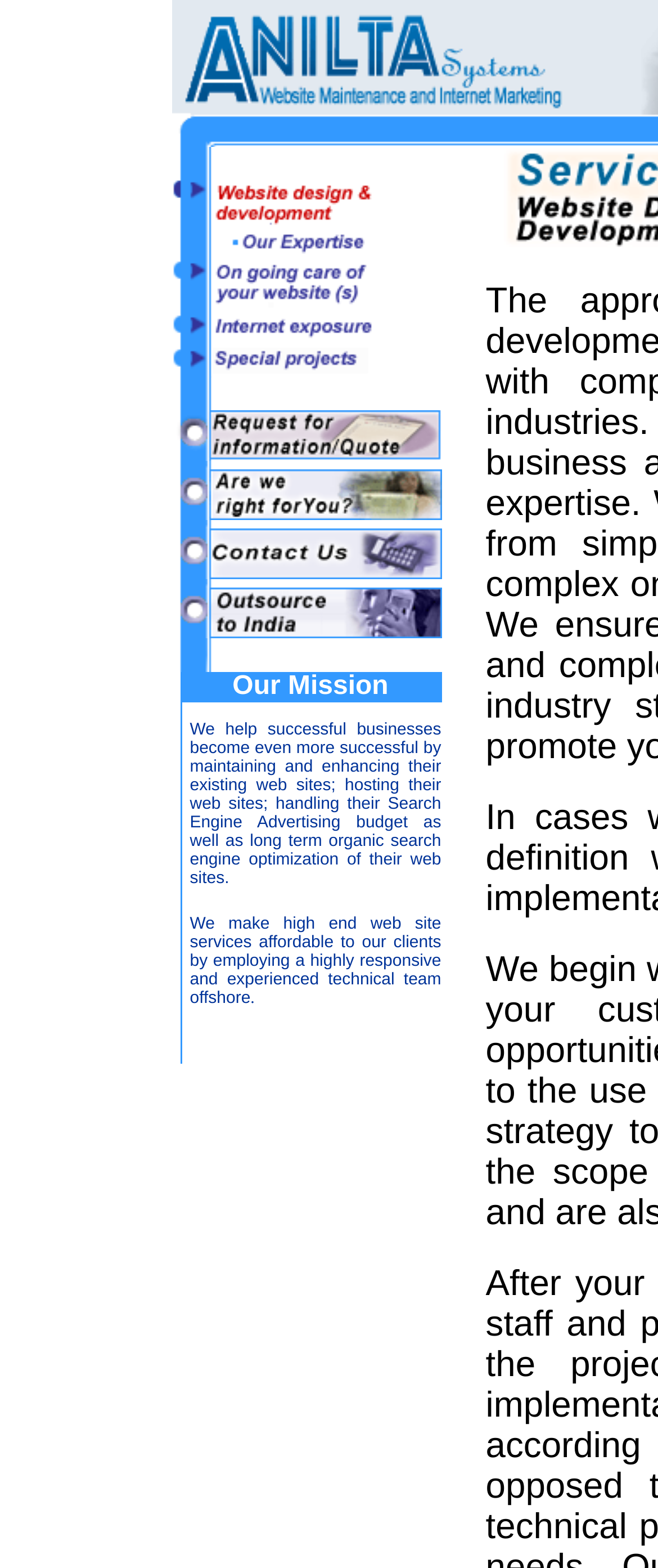What services does the company offer?
Using the details shown in the screenshot, provide a comprehensive answer to the question.

Based on the webpage content, the company provides various services including web site design, website development, web hosting, and search engine optimization.